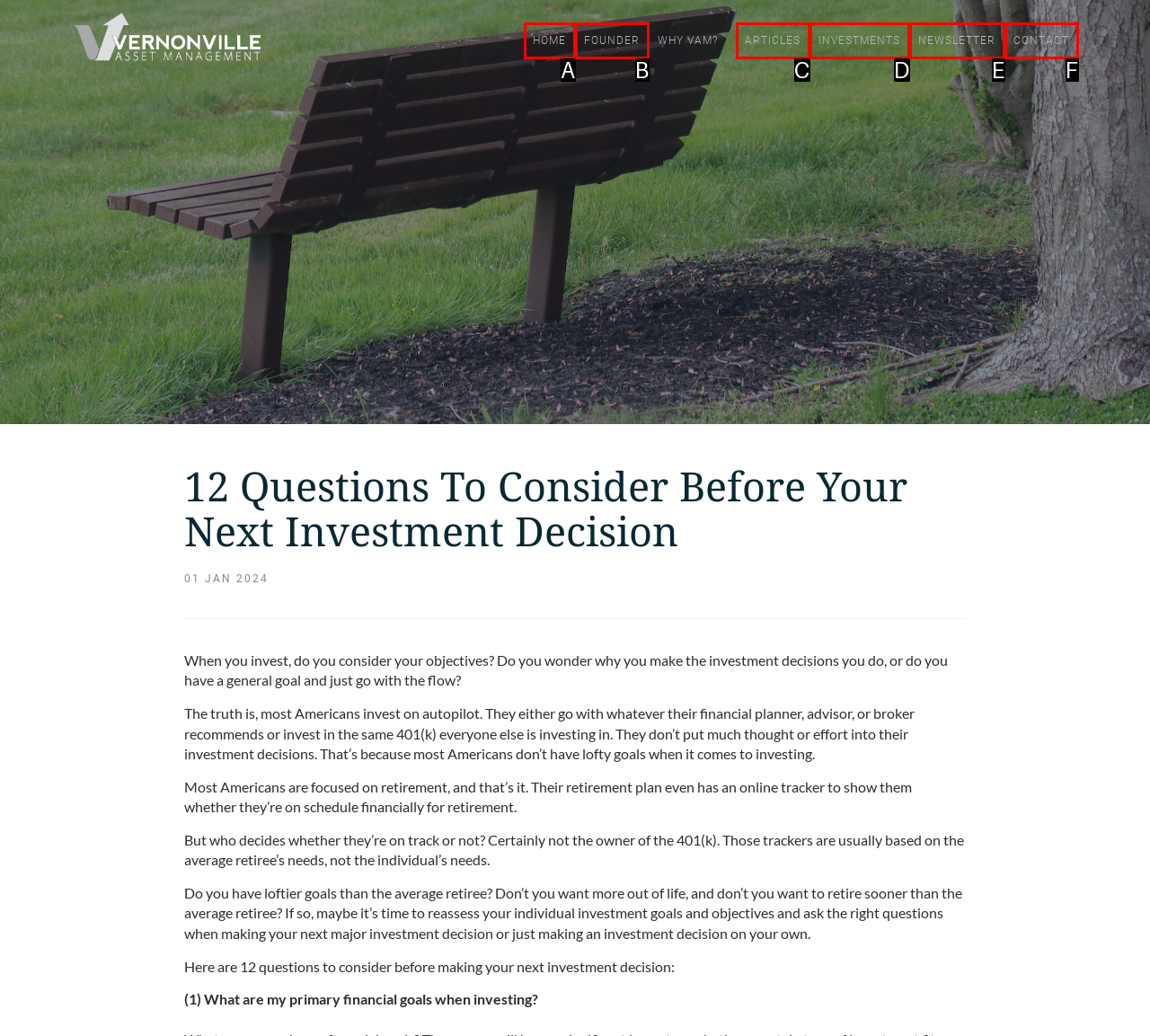Select the letter of the HTML element that best fits the description: Home▼
Answer with the corresponding letter from the provided choices.

None